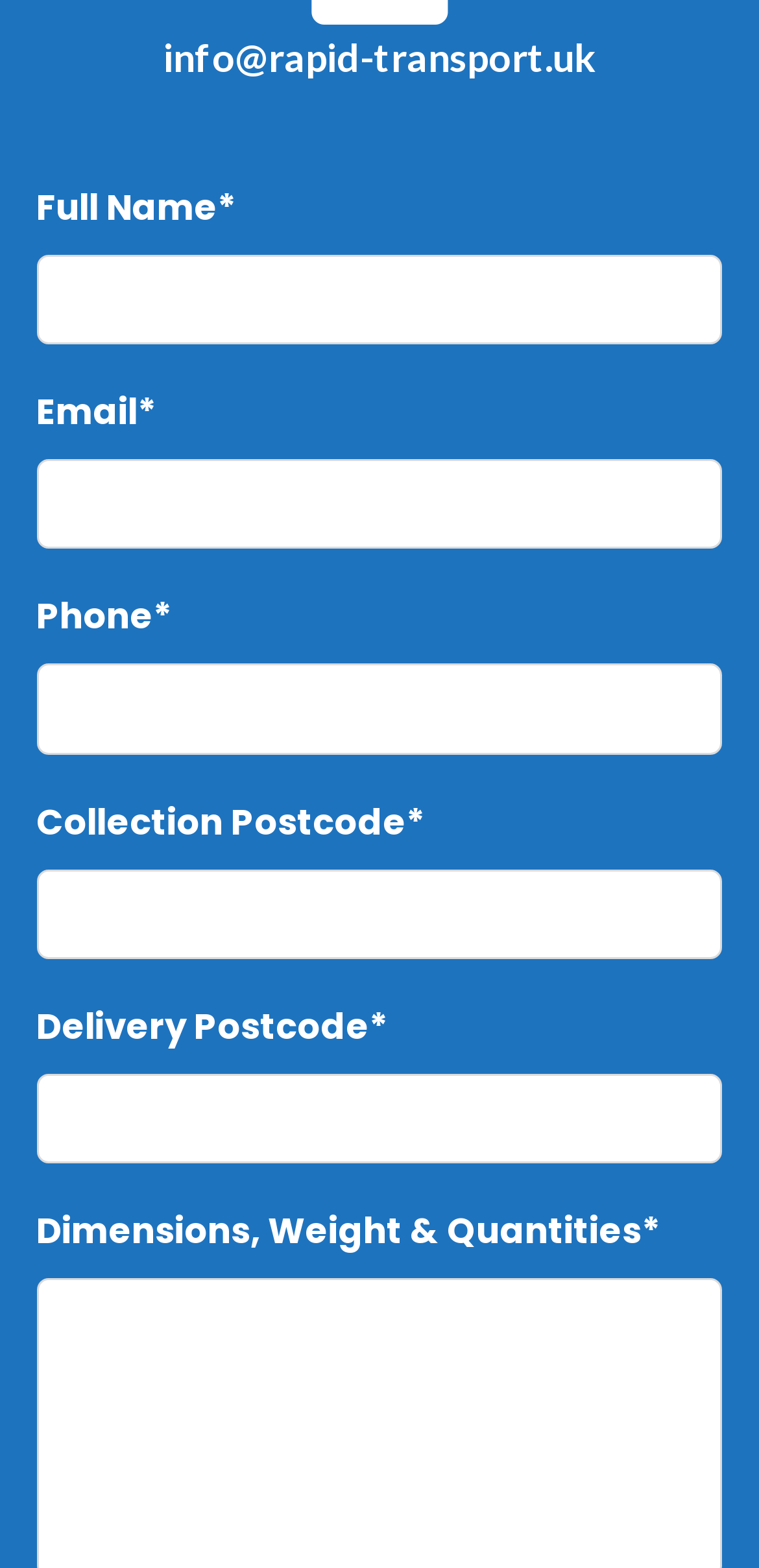Answer the question below using just one word or a short phrase: 
How many input fields are there on this webpage?

7